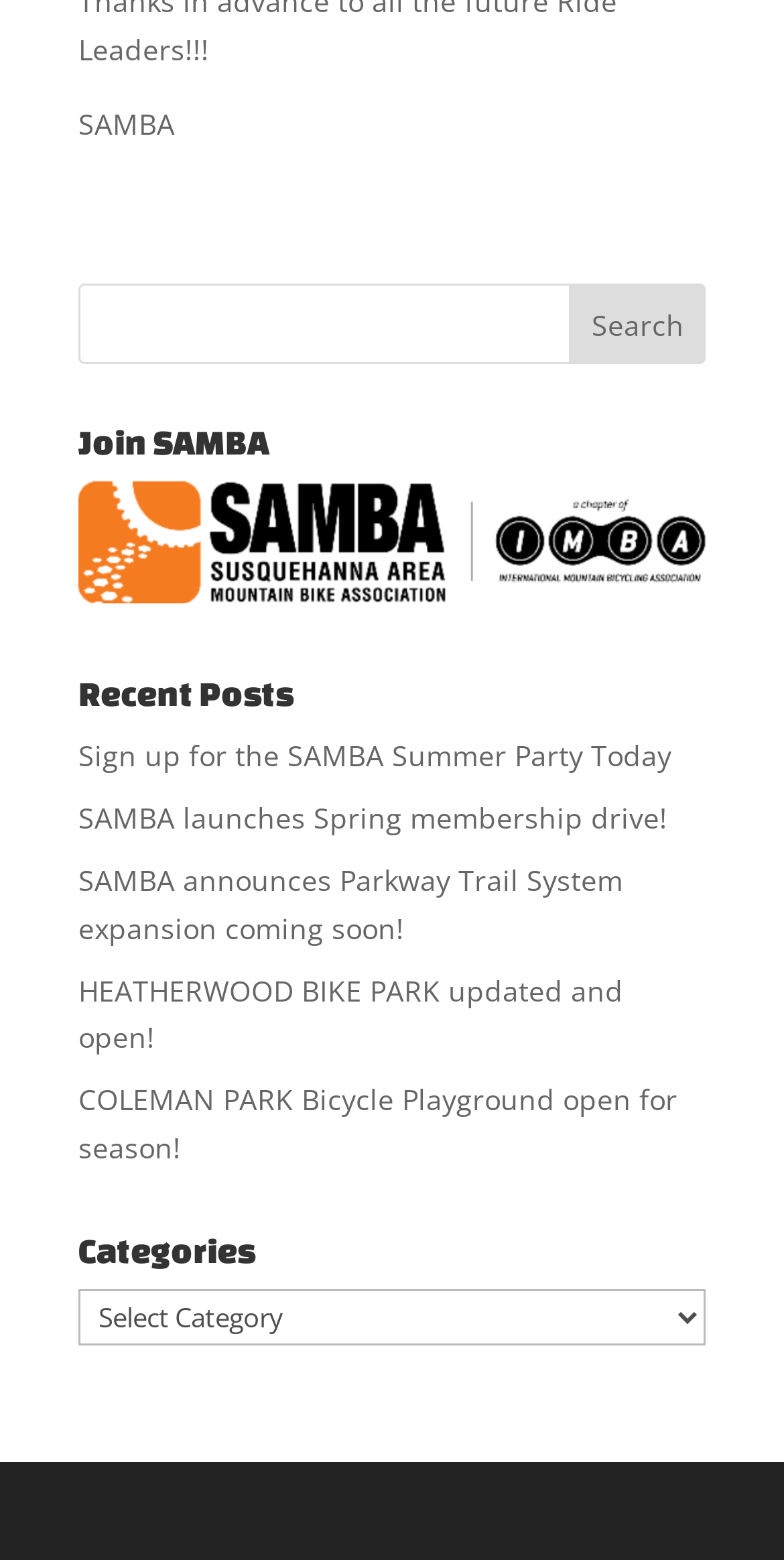What is the theme of the website?
Relying on the image, give a concise answer in one word or a brief phrase.

Biking